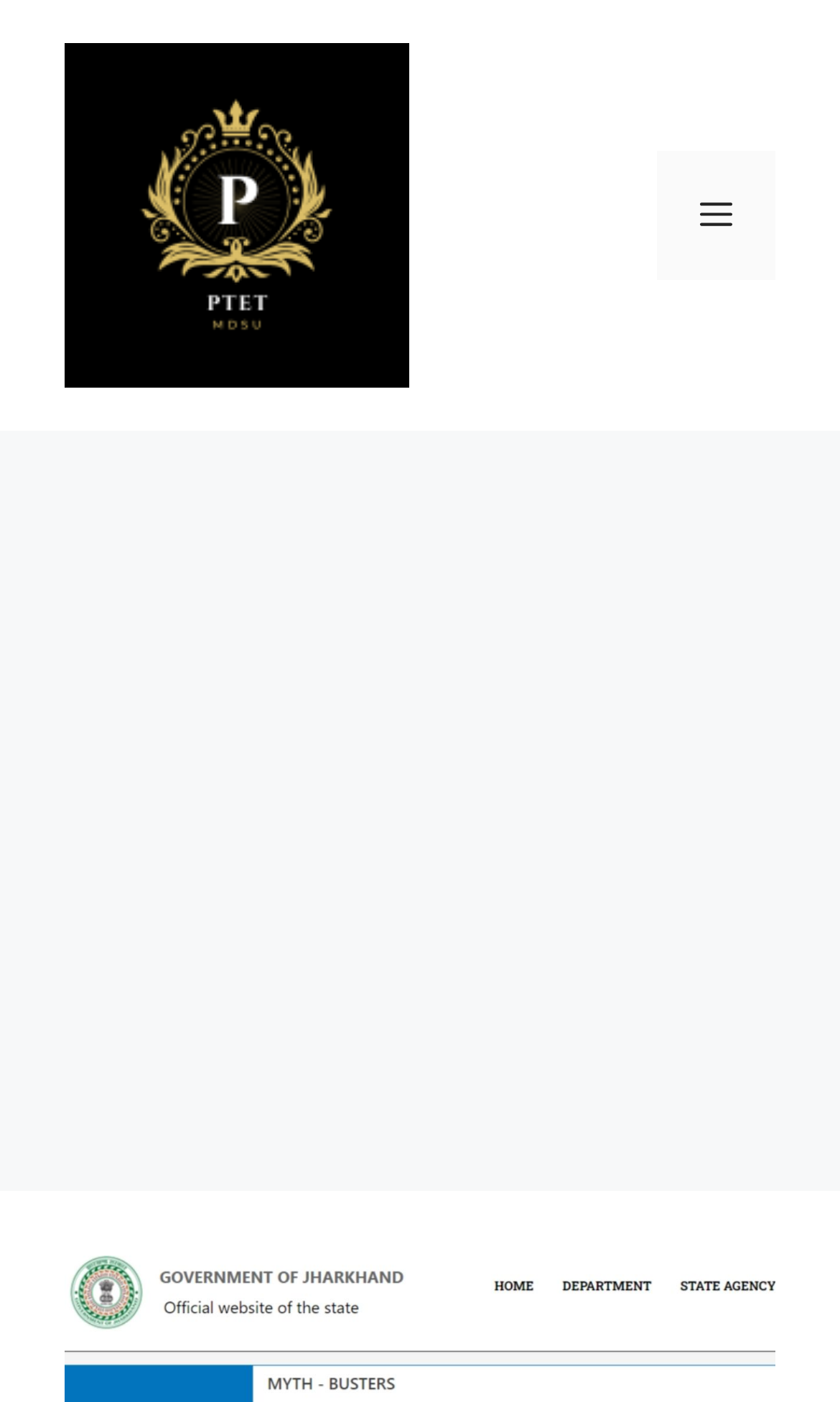From the webpage screenshot, predict the bounding box of the UI element that matches this description: "alt="Rajasthan PTET 2024"".

[0.077, 0.138, 0.487, 0.168]